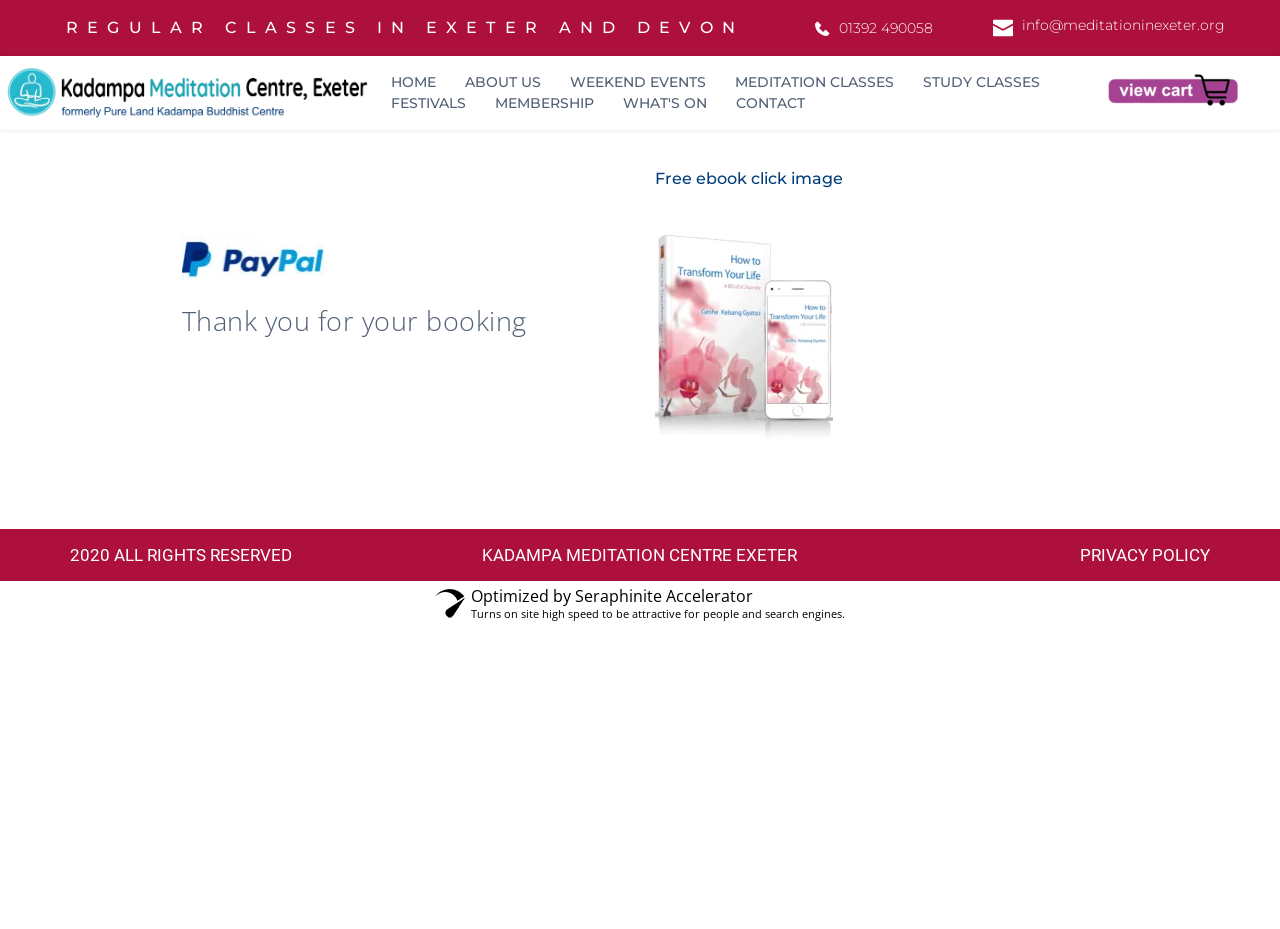Please find and report the bounding box coordinates of the element to click in order to perform the following action: "Click the CONTACT link". The coordinates should be expressed as four float numbers between 0 and 1, in the format [left, top, right, bottom].

[0.571, 0.1, 0.633, 0.123]